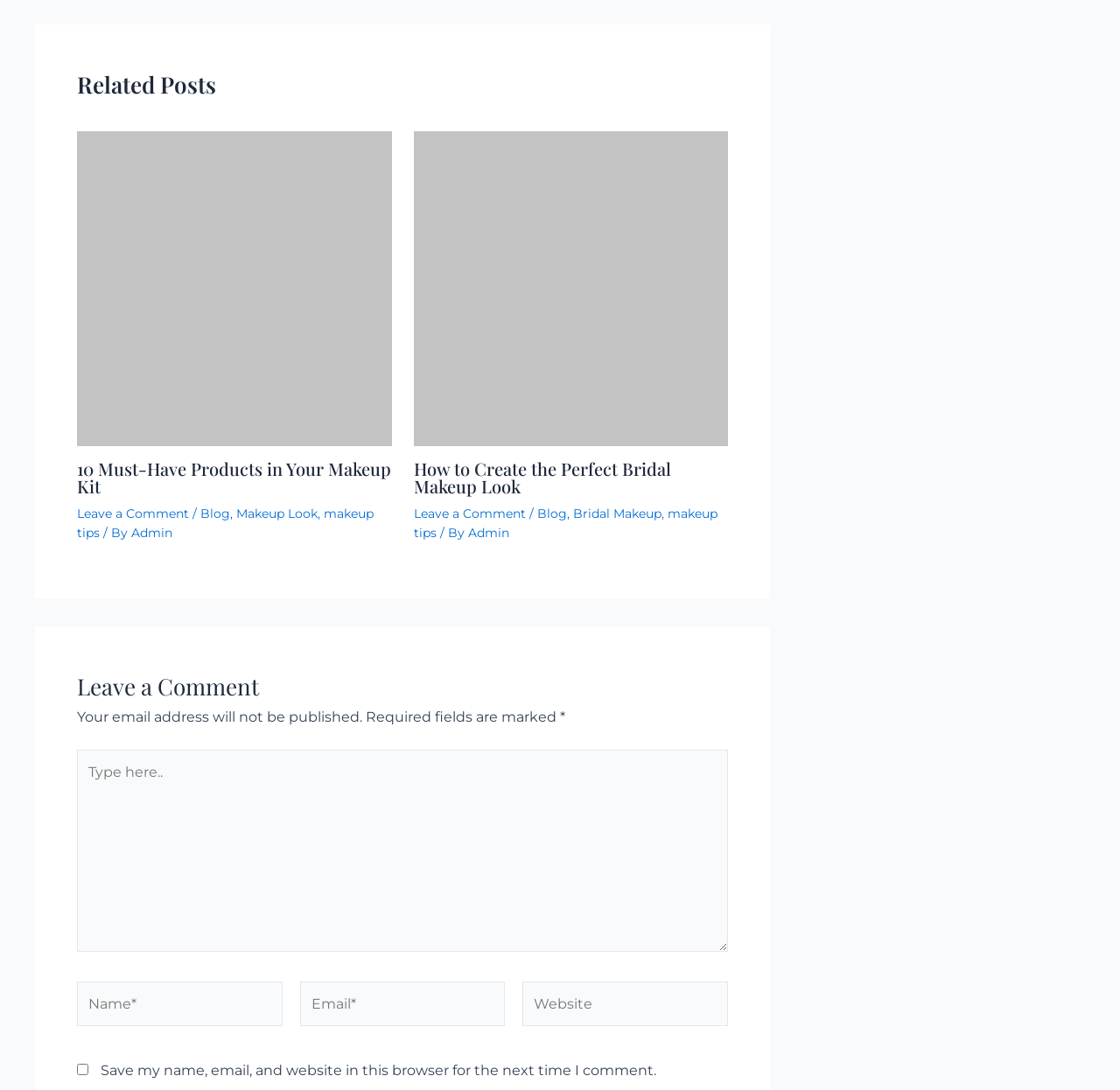Specify the bounding box coordinates for the region that must be clicked to perform the given instruction: "Click on LITERACY PROGRAMS".

None